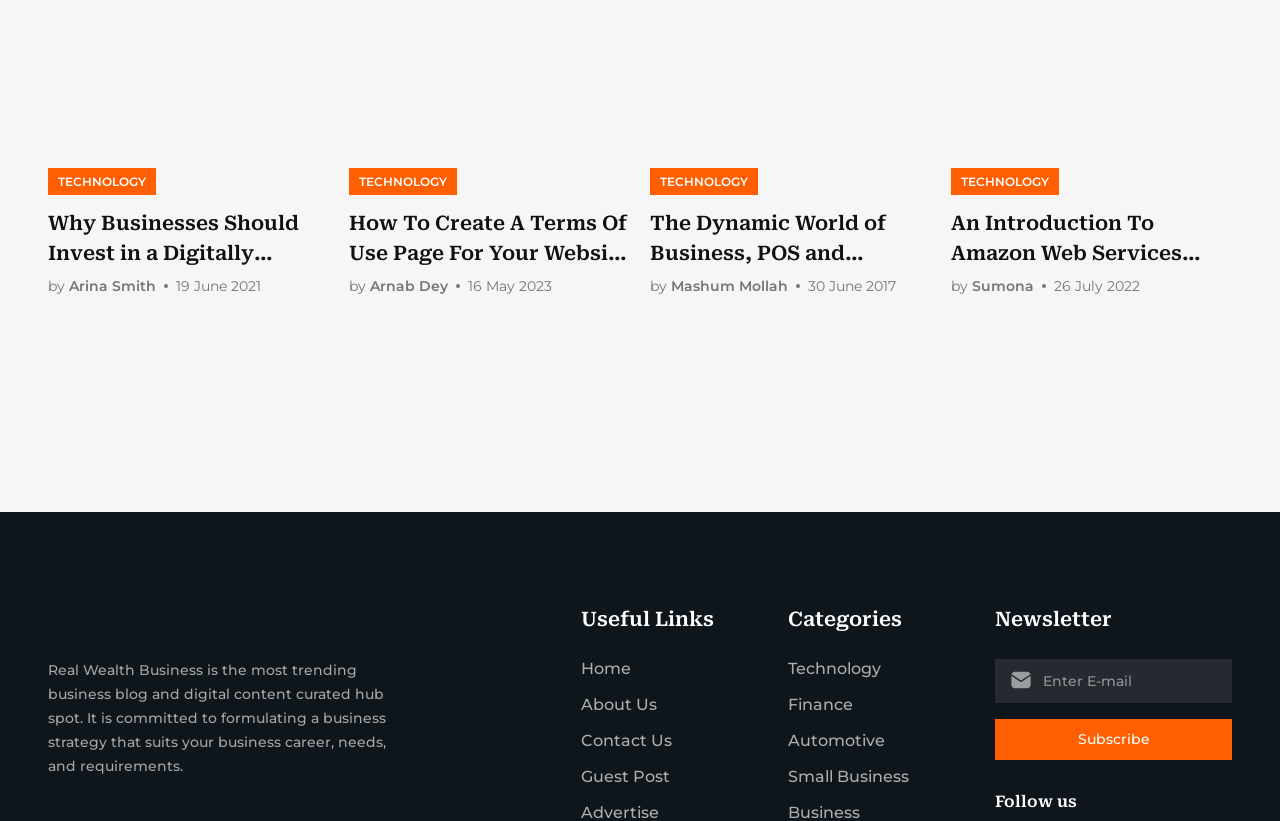How can users navigate the website?
Based on the visual details in the image, please answer the question thoroughly.

The website provides categories such as 'Technology', 'Finance', and 'Small Business' that users can click on to navigate to related content, as well as links to specific articles and pages like 'Home', 'About Us', and 'Contact Us'.